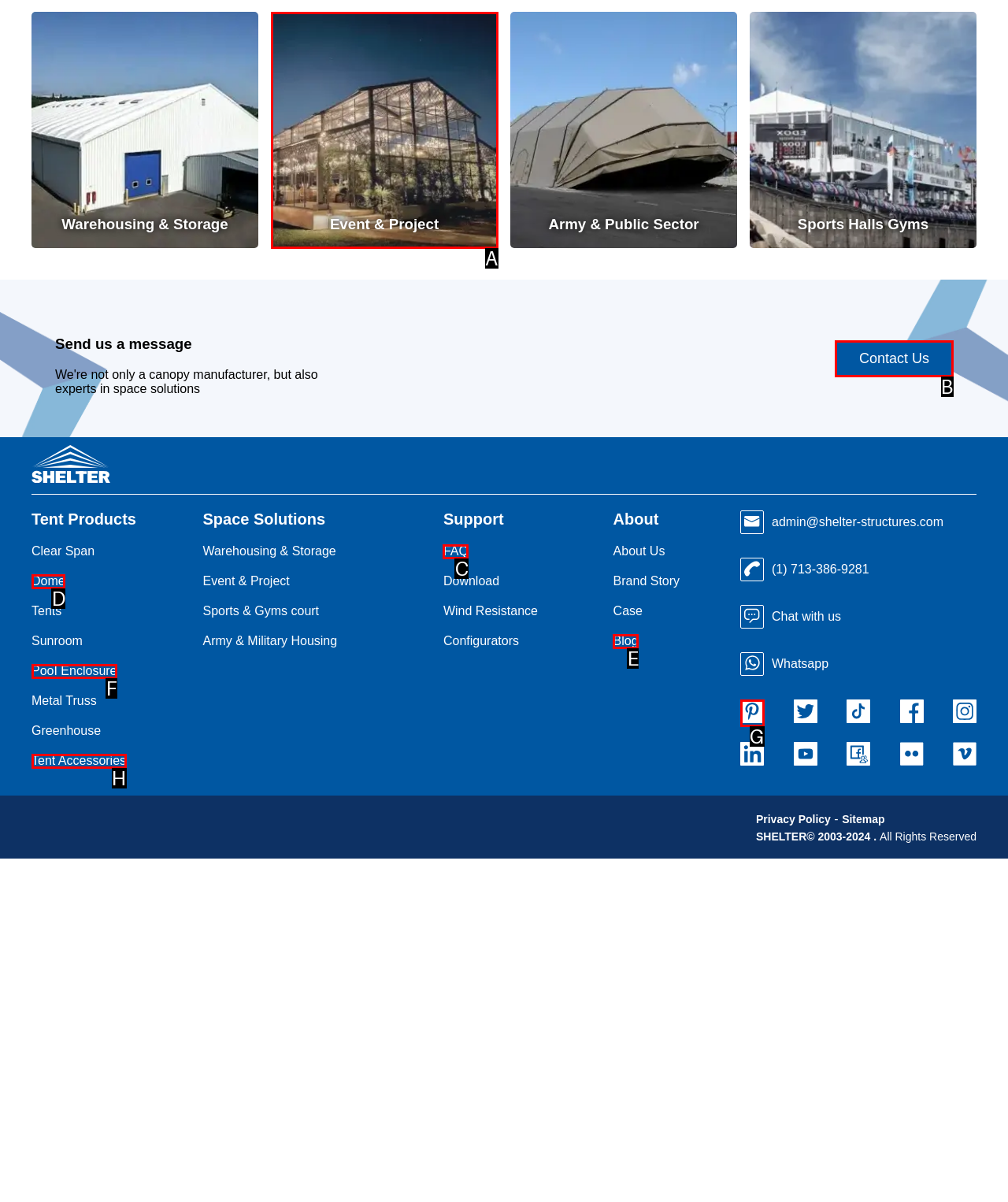Match the HTML element to the description: PooI Enclosure. Respond with the letter of the correct option directly.

F